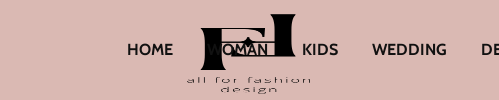What is the design aesthetic of the navigation bar?
Using the details from the image, give an elaborate explanation to answer the question.

The navigation bar's design is characterized as minimalistic, with a sophisticated font that emphasizes elegance and modernity. This suggests that the design aesthetic of the navigation bar is contemporary and elegant, appealing to a target audience interested in fashion and design trends.